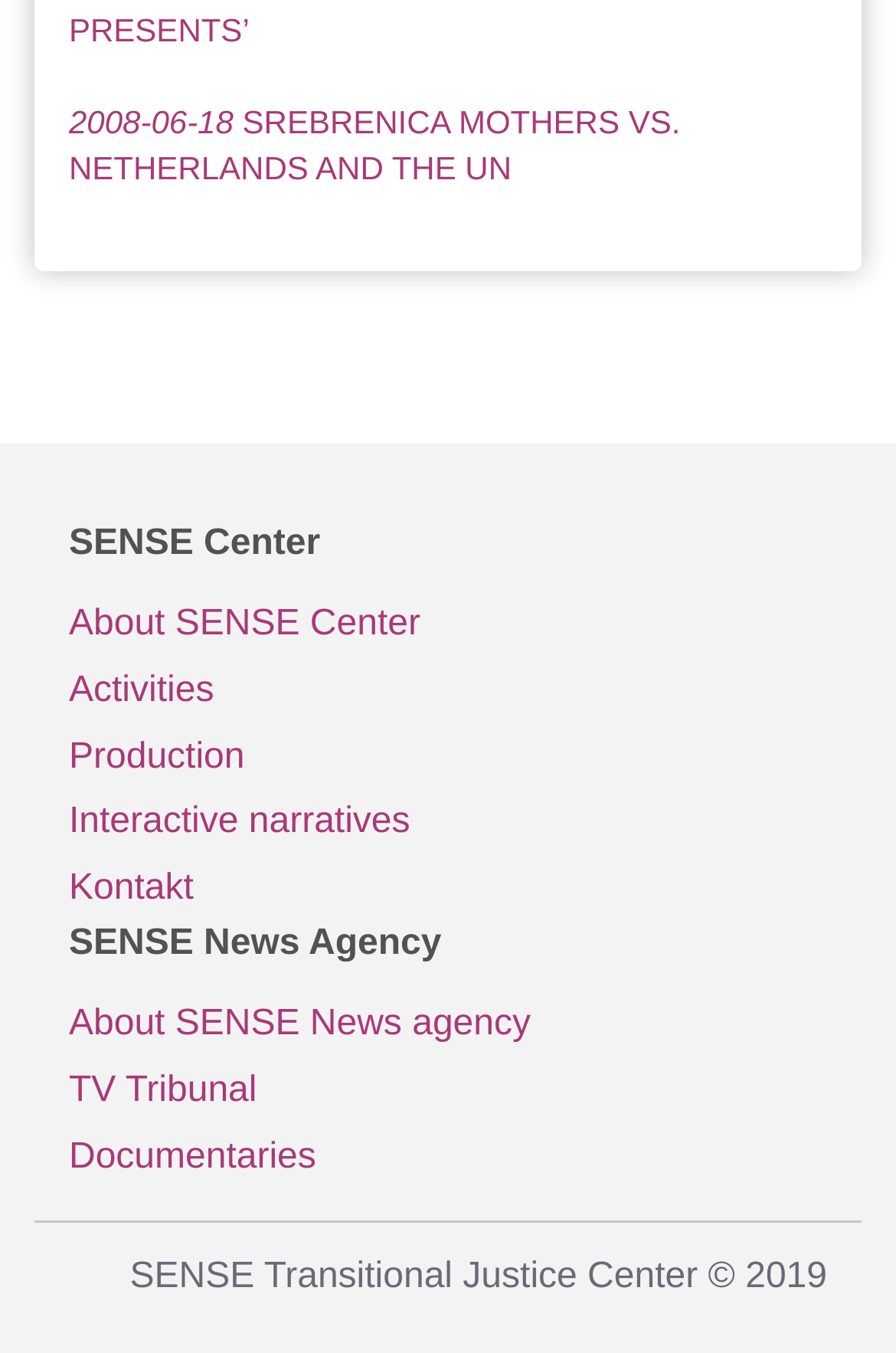How many sections are there in the navigation?
Examine the image and give a concise answer in one word or a short phrase.

2